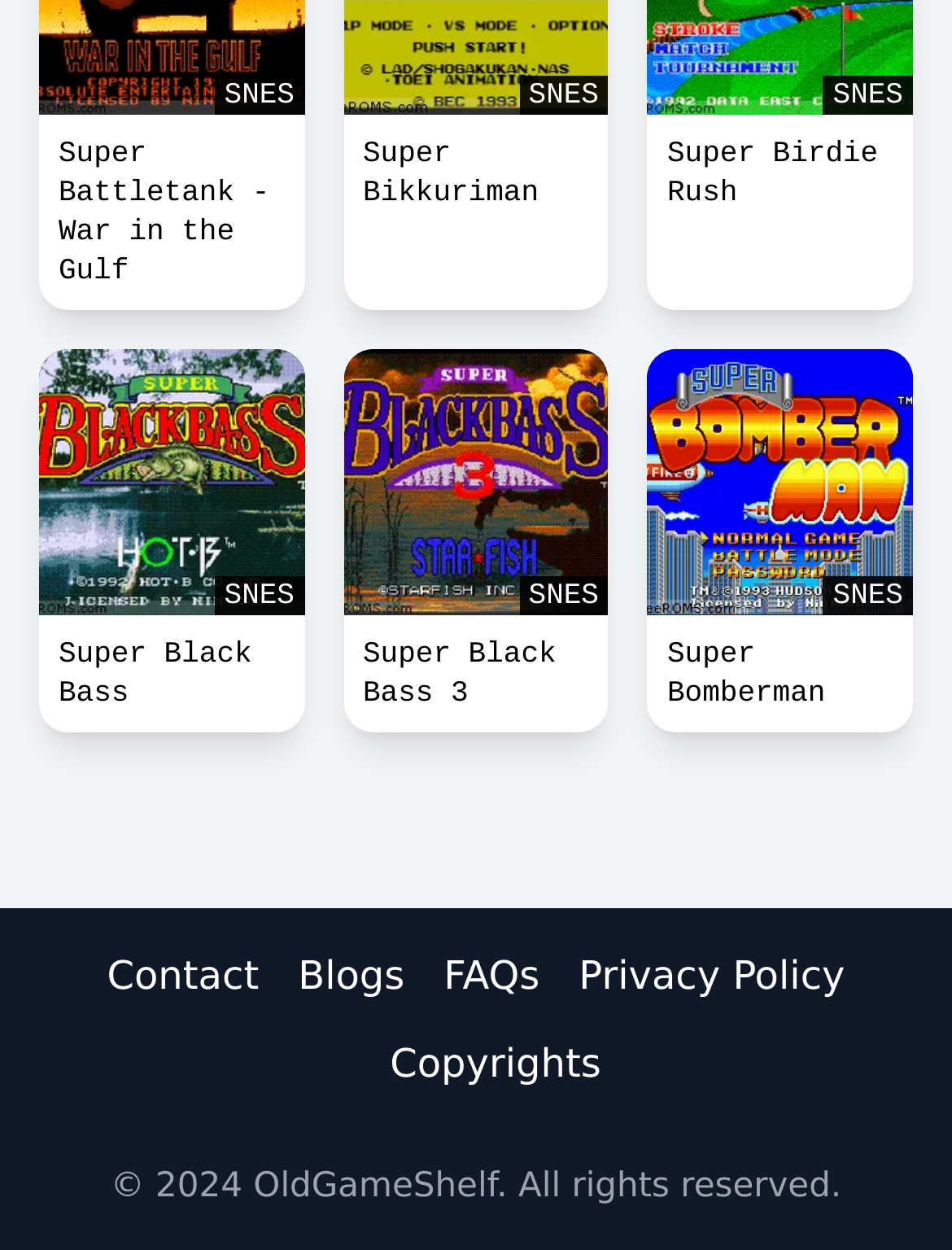Identify the bounding box coordinates for the element that needs to be clicked to fulfill this instruction: "Check Super Black Bass 3 details". Provide the coordinates in the format of four float numbers between 0 and 1: [left, top, right, bottom].

[0.361, 0.28, 0.639, 0.492]